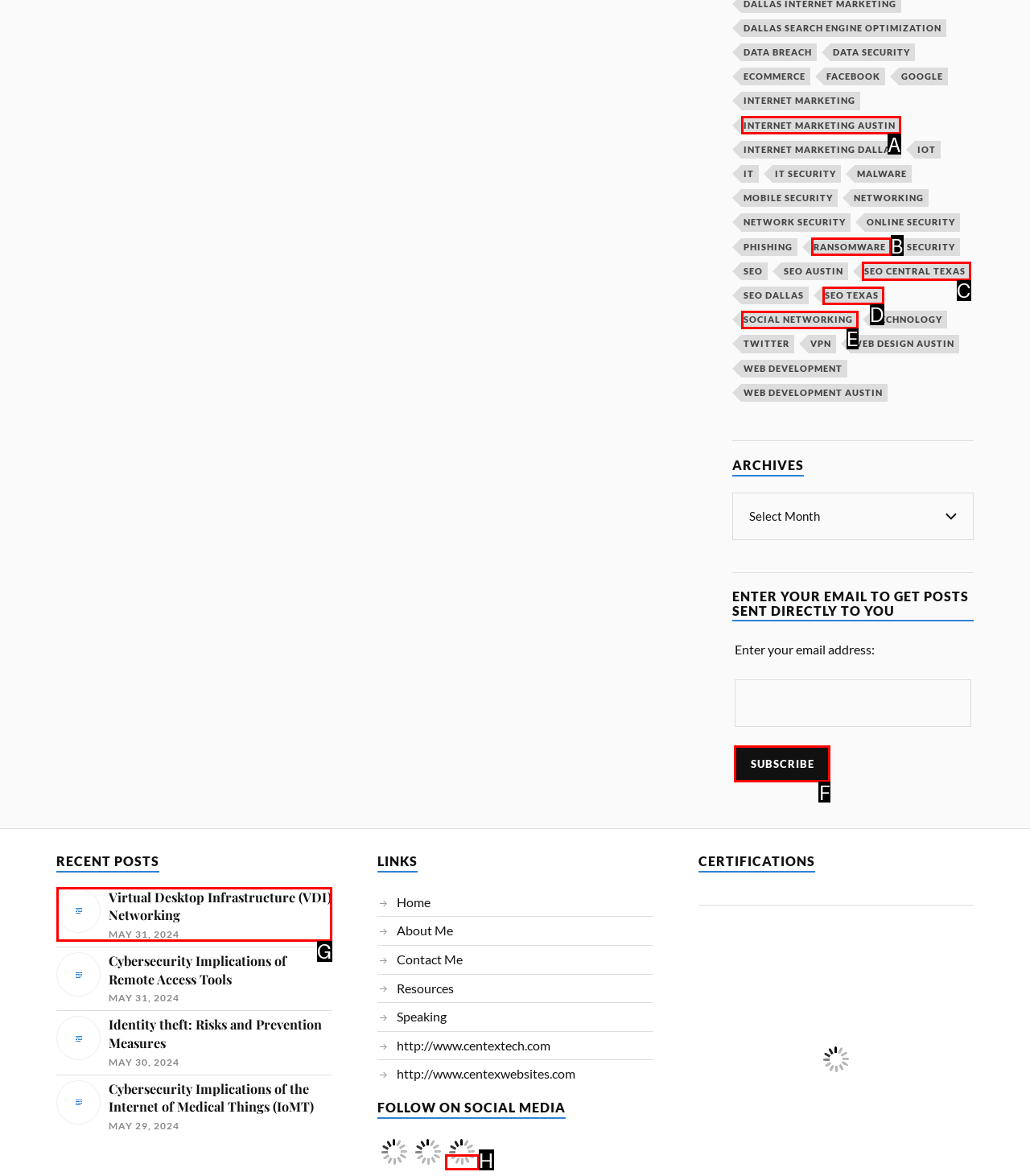For the instruction: Subscribe to the newsletter, determine the appropriate UI element to click from the given options. Respond with the letter corresponding to the correct choice.

F